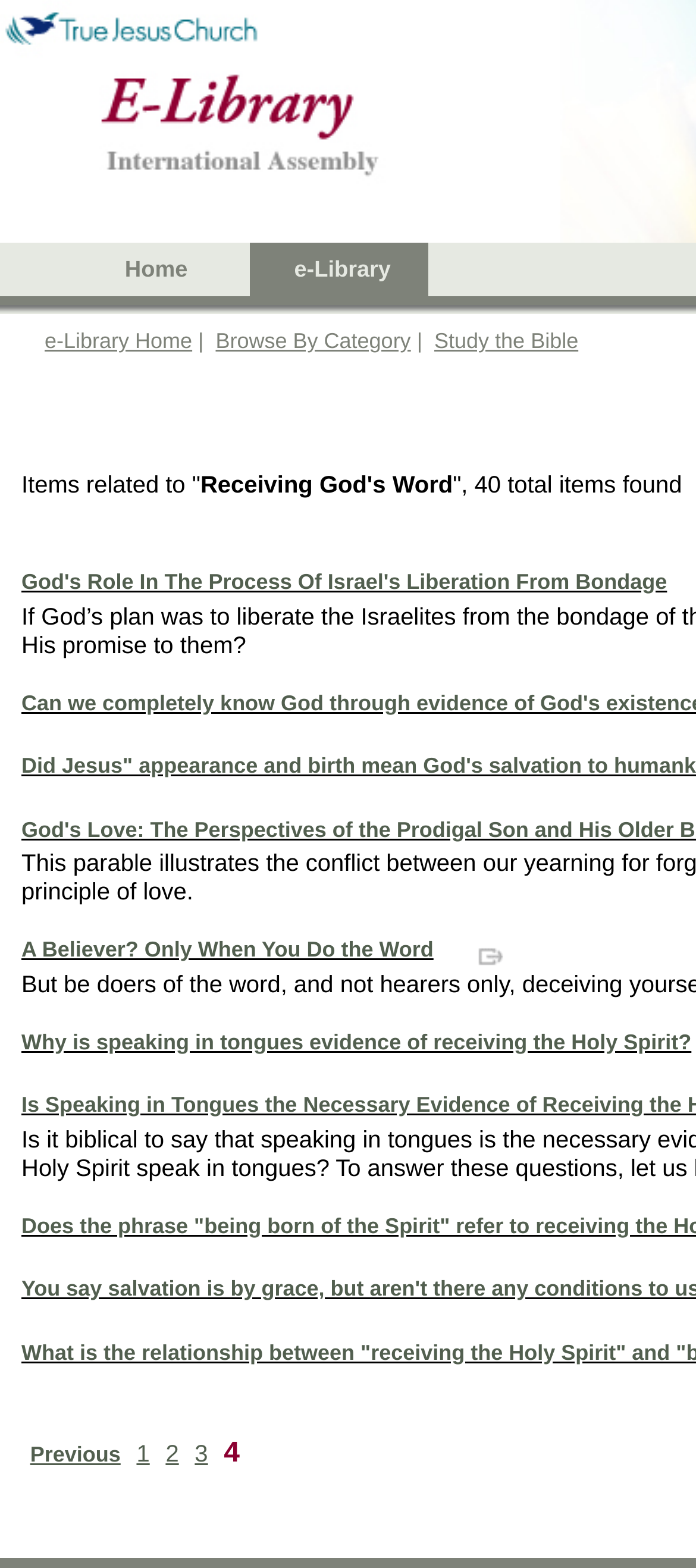What is the name of the current page?
Please answer using one word or phrase, based on the screenshot.

TJC eLibrary Search Result